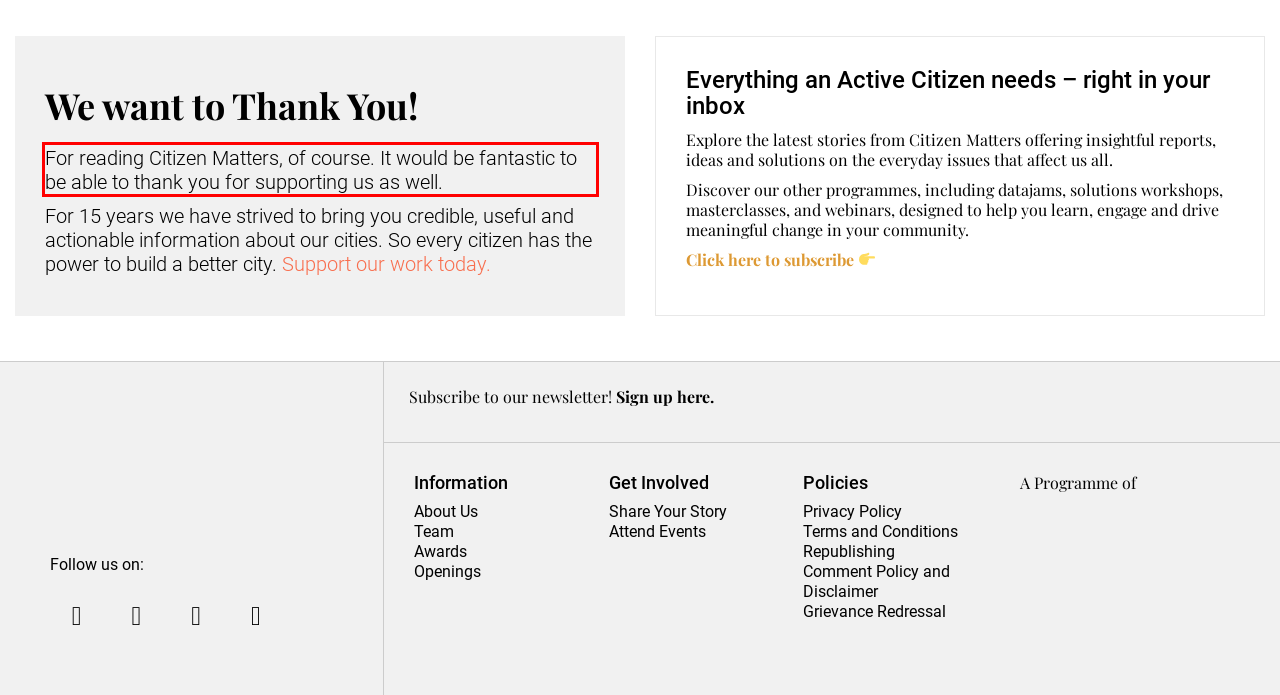There is a screenshot of a webpage with a red bounding box around a UI element. Please use OCR to extract the text within the red bounding box.

For reading Citizen Matters, of course. It would be fantastic to be able to thank you for supporting us as well.